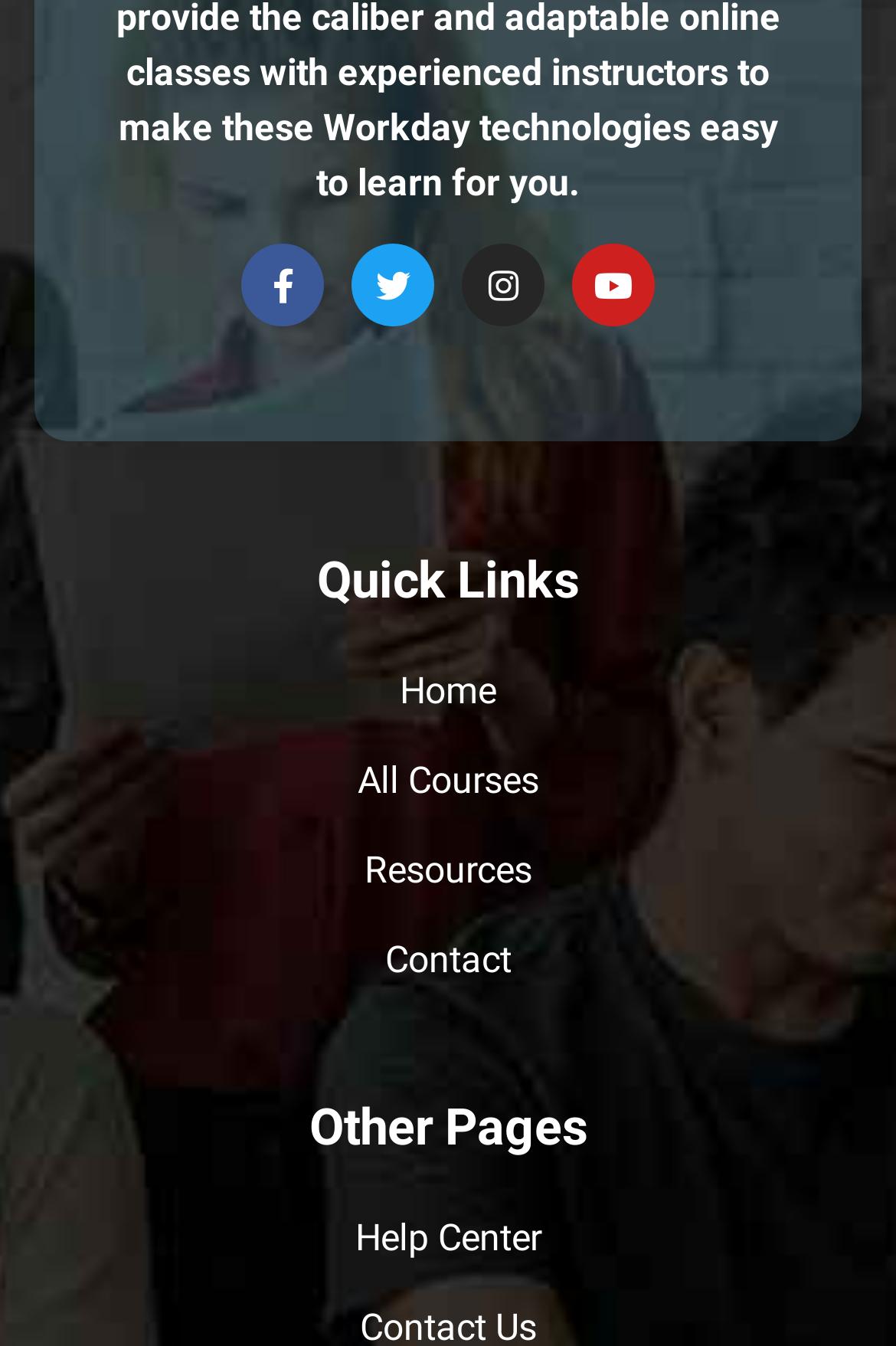What is the last link in the Quick Links section?
Based on the image, please offer an in-depth response to the question.

I looked at the links under the 'Quick Links' heading and found that the last link is 'Contact'.